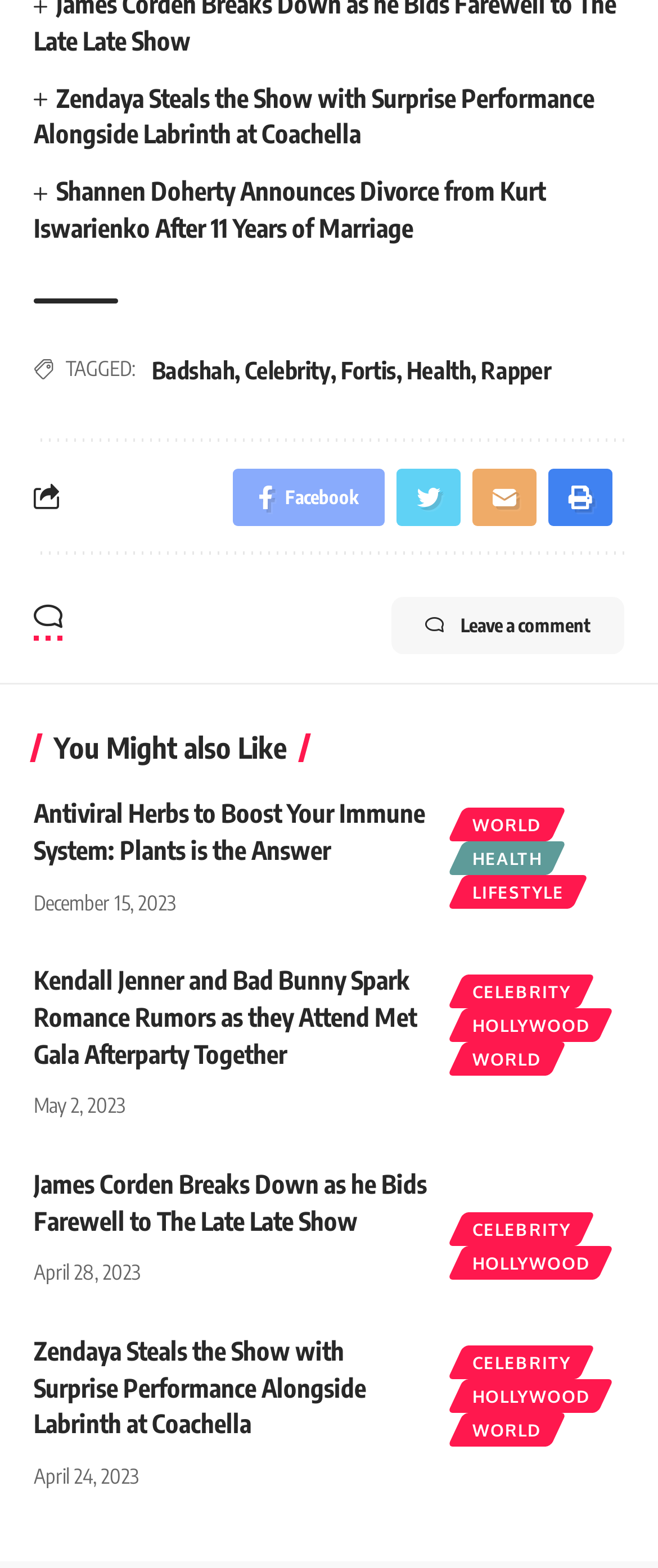From the given element description: "Leave a comment", find the bounding box for the UI element. Provide the coordinates as four float numbers between 0 and 1, in the order [left, top, right, bottom].

[0.595, 0.38, 0.949, 0.417]